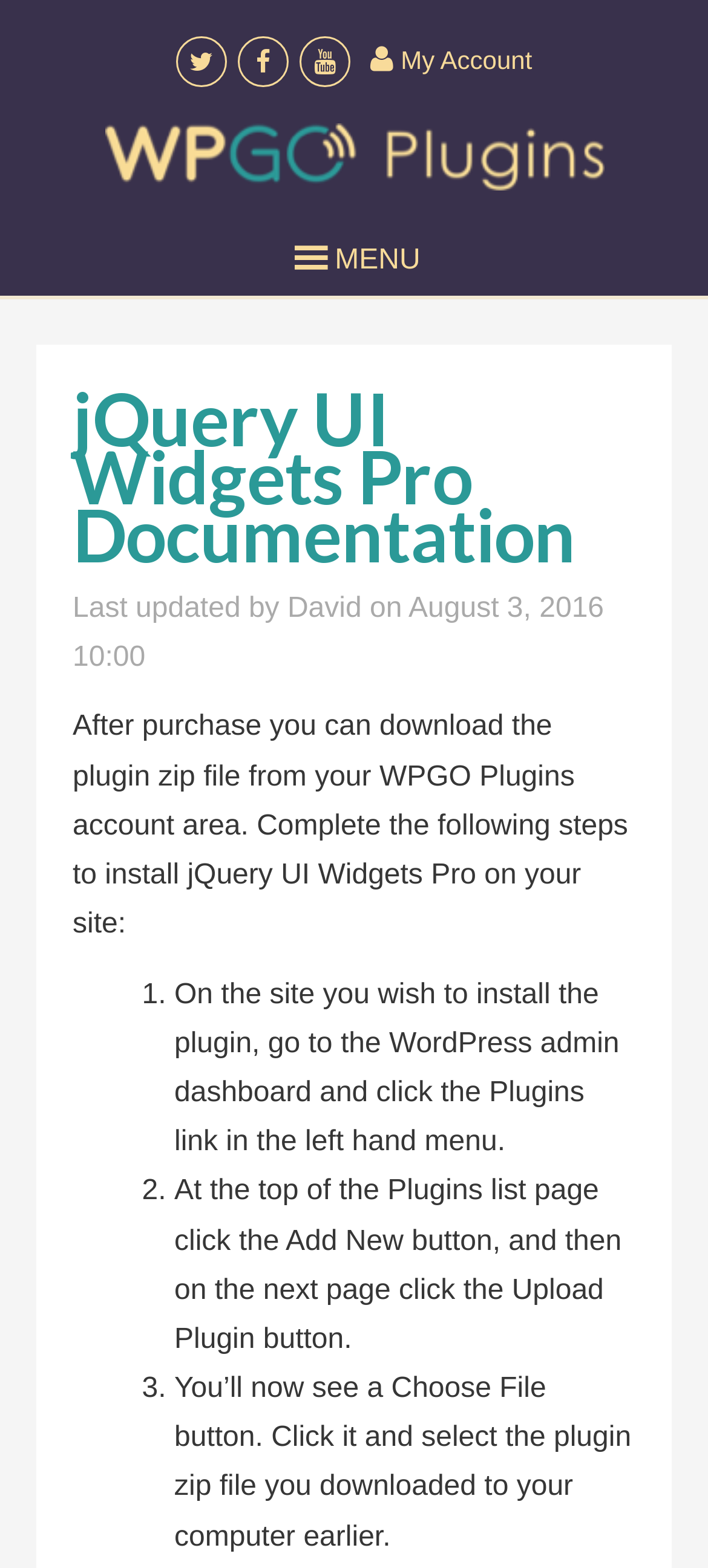Identify the bounding box coordinates of the part that should be clicked to carry out this instruction: "Click the Upload Plugin button".

[0.246, 0.75, 0.878, 0.864]